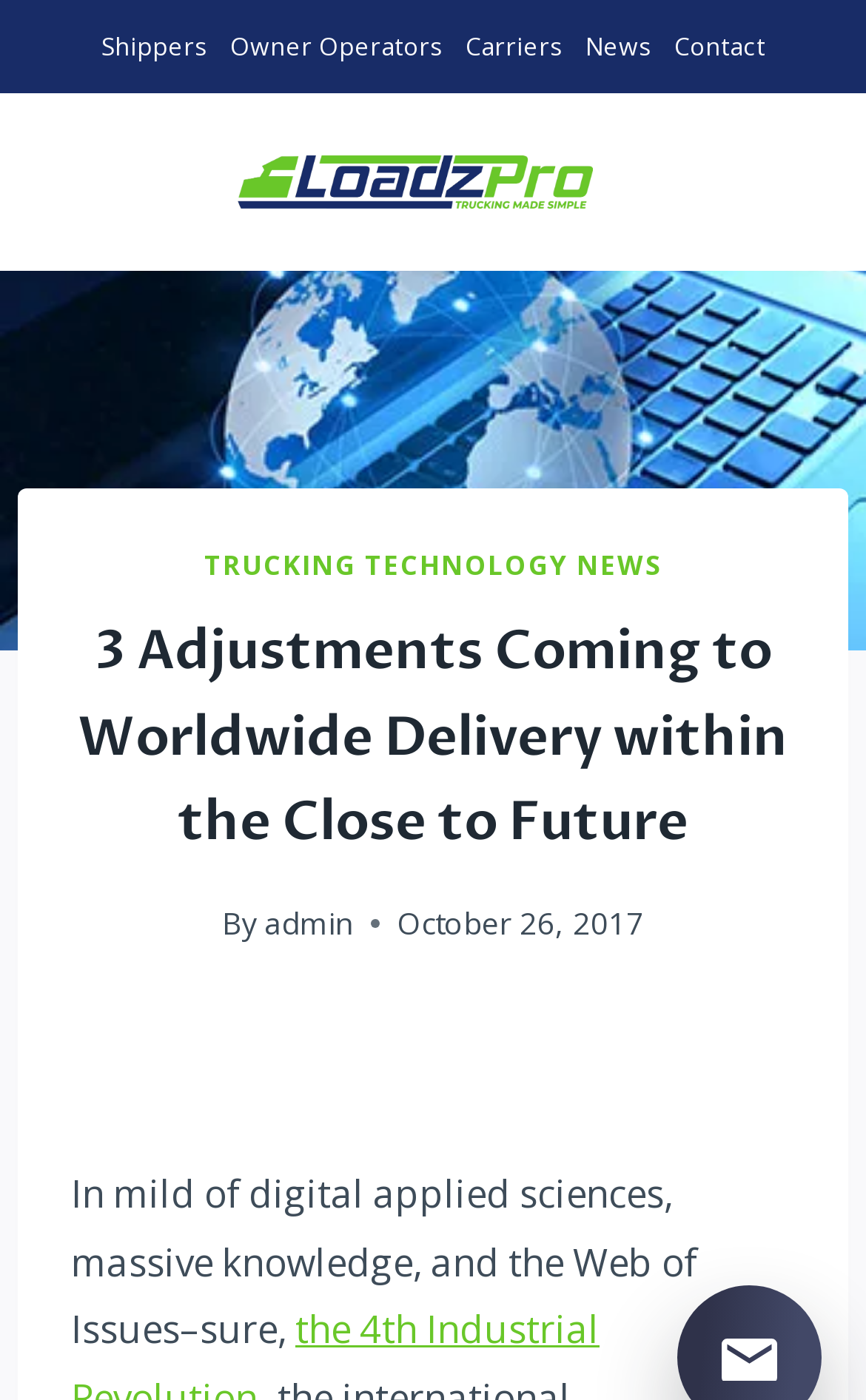Can you specify the bounding box coordinates for the region that should be clicked to fulfill this instruction: "Read TRUCKING TECHNOLOGY NEWS".

[0.236, 0.39, 0.764, 0.415]